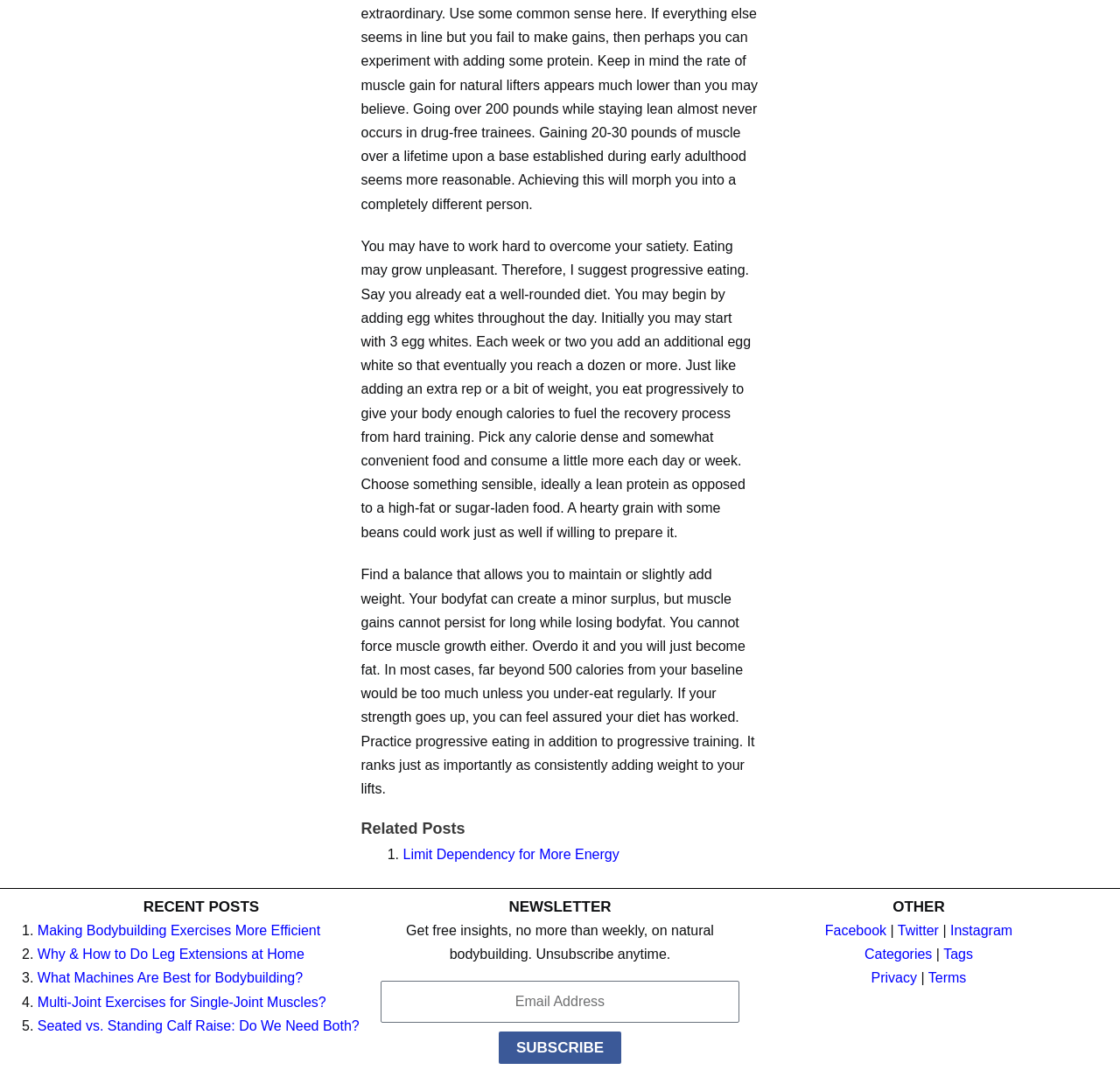How many related posts are listed?
Give a one-word or short-phrase answer derived from the screenshot.

5